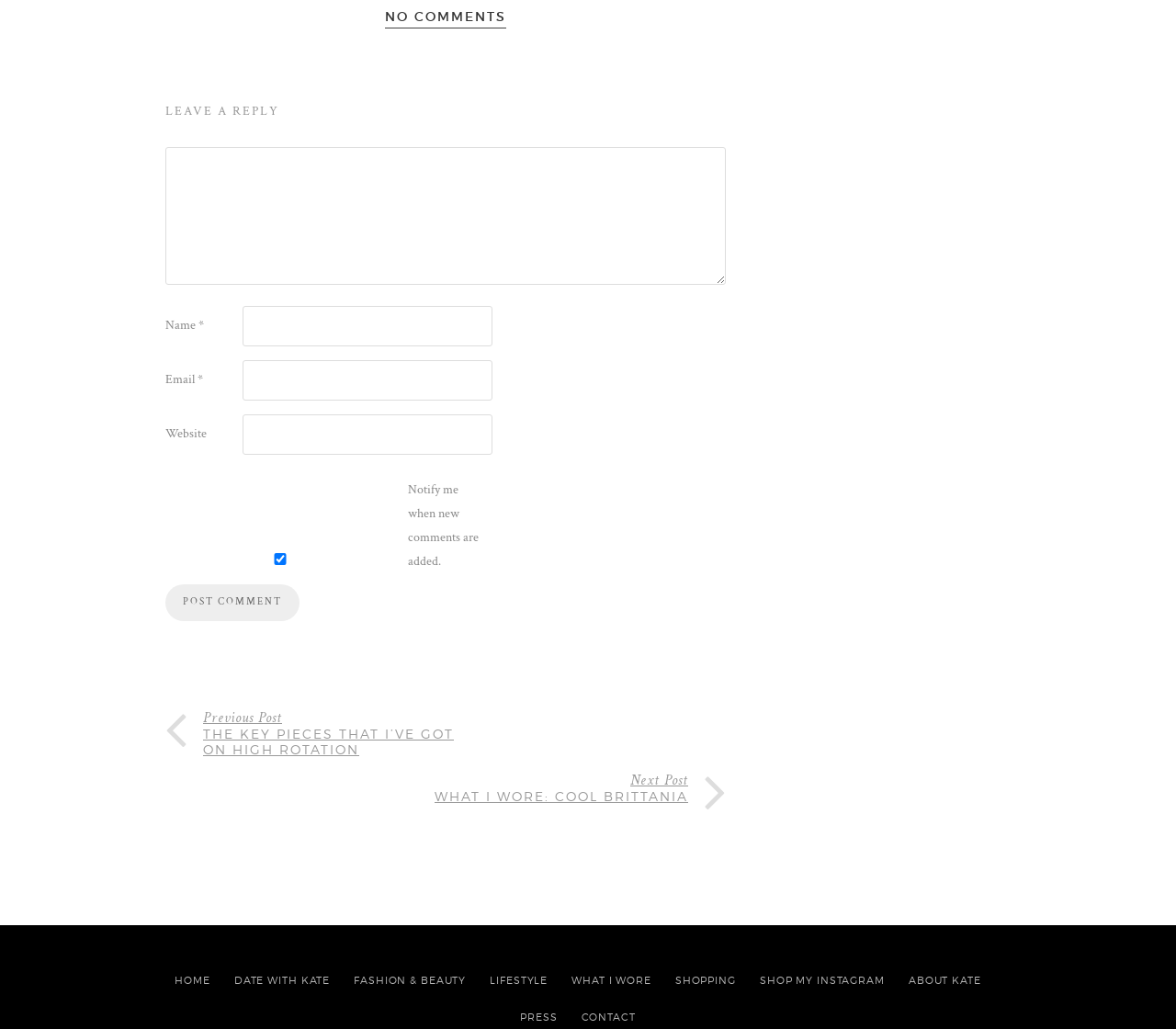Locate the bounding box coordinates of the UI element described by: "About Kate". Provide the coordinates as four float numbers between 0 and 1, formatted as [left, top, right, bottom].

[0.773, 0.935, 0.834, 0.971]